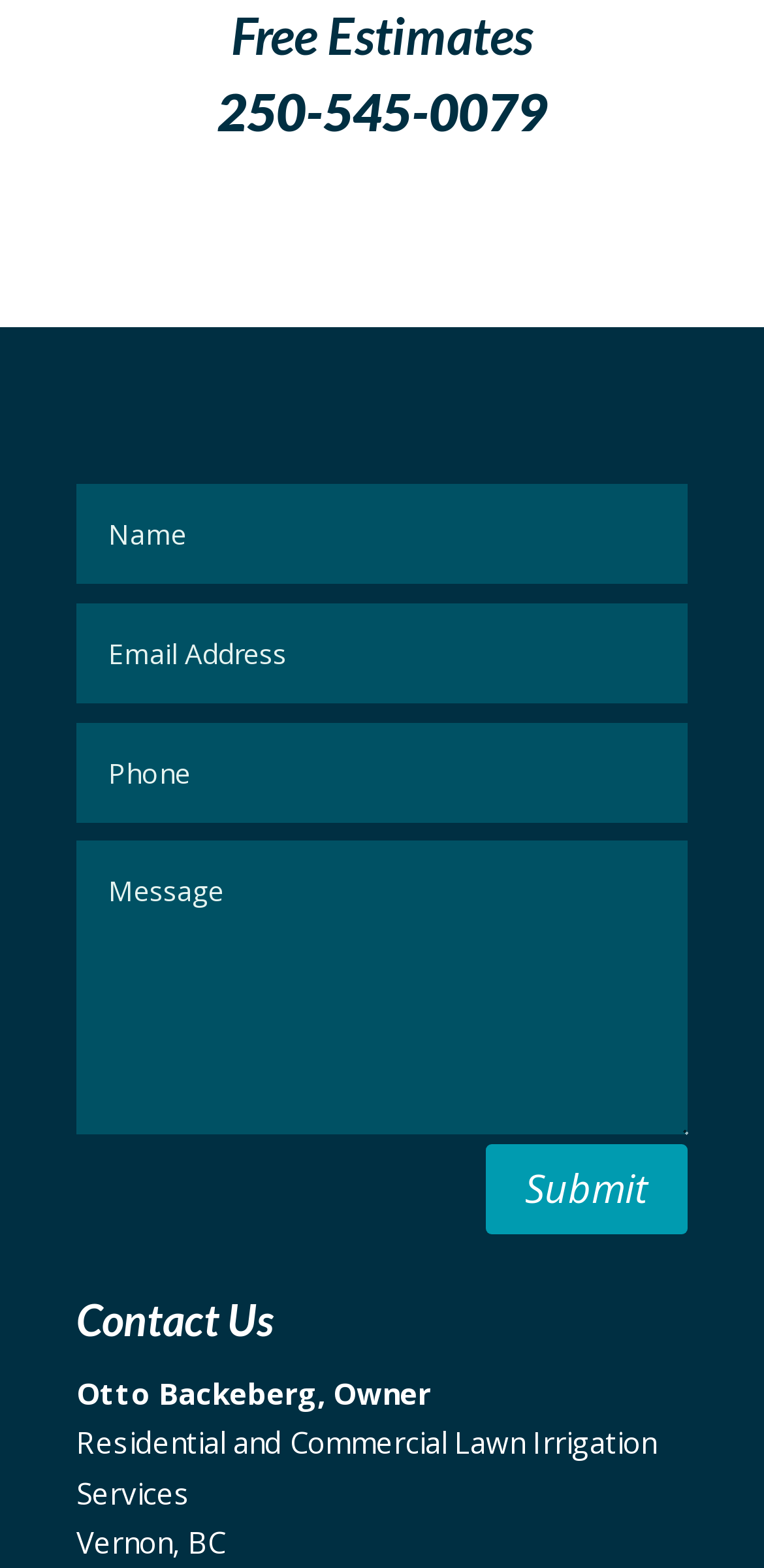Provide the bounding box coordinates of the HTML element described by the text: "Submit". The coordinates should be in the format [left, top, right, bottom] with values between 0 and 1.

[0.636, 0.73, 0.9, 0.787]